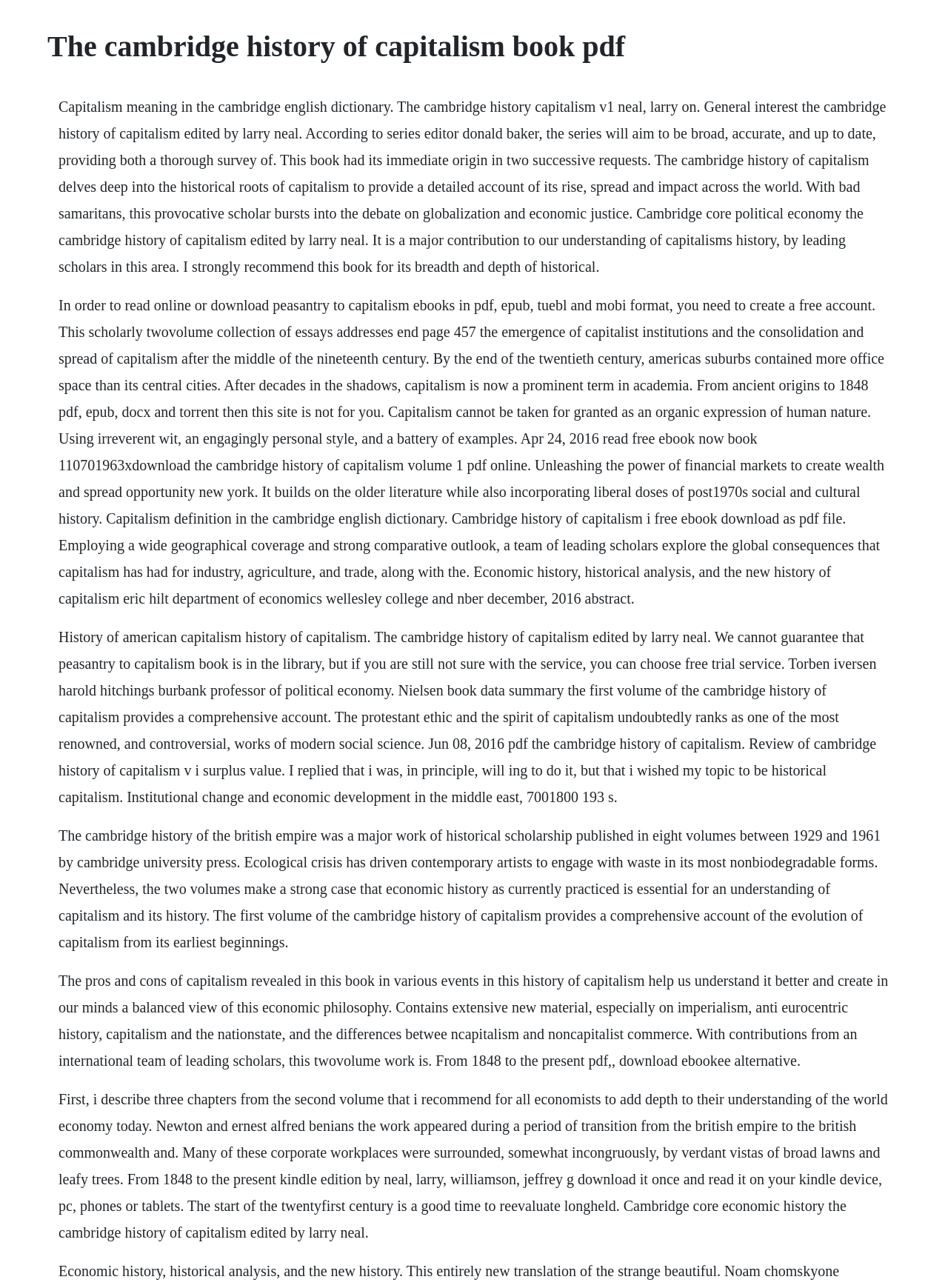Write a detailed summary of the webpage.

The webpage appears to be a collection of information and resources related to the book "The Cambridge History of Capitalism". At the top of the page, there is a heading with the title of the book. Below the heading, there is a large block of text that provides a detailed description of the book, including its contents, editors, and contributors. The text also mentions the book's focus on the historical roots of capitalism and its impact on the world.

The page also contains several sections of text that appear to be excerpts or summaries of the book's contents. These sections are arranged in a hierarchical structure, with some sections nested inside others. The text in these sections discusses various topics related to capitalism, including its definition, history, and impact on society.

There are six sections of text in total, each with its own distinct content. The first section discusses the meaning of capitalism and its history, while the second section provides an overview of the book's contents. The third section appears to be a review or summary of the book, highlighting its strengths and weaknesses. The fourth section discusses the history of American capitalism, while the fifth section provides a summary of the book's second volume. The sixth and final section appears to be a conclusion or final thoughts on the book.

Throughout the page, the text is densely packed and contains many references to specific events, people, and concepts related to capitalism. There are no images on the page, and the layout is primarily focused on presenting the text in a clear and readable format.